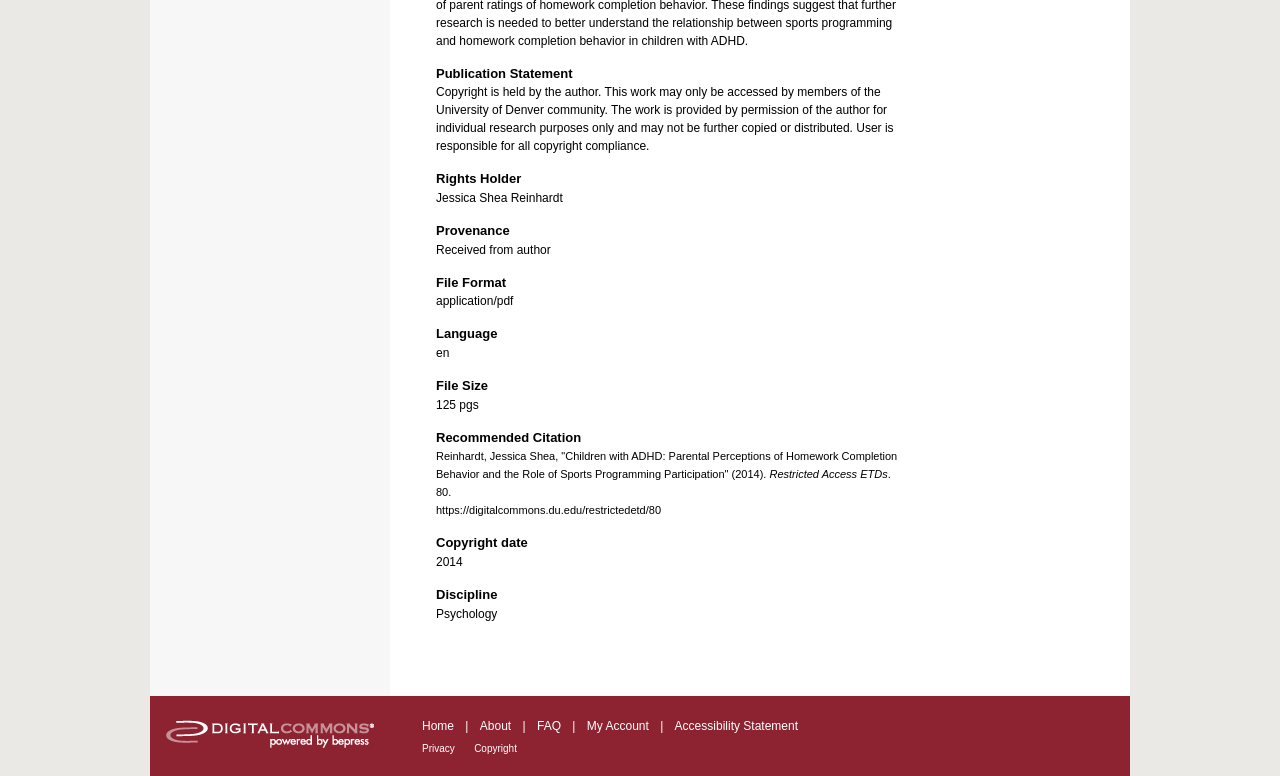Please use the details from the image to answer the following question comprehensively:
What is the recommended citation for the document?

The recommended citation is provided in the 'Recommended Citation' section, which is a heading element with the text 'Reinhardt, Jessica Shea, "Children with ADHD: Parental Perceptions of Homework Completion Behavior and the Role of Sports Programming Participation" (2014).'.